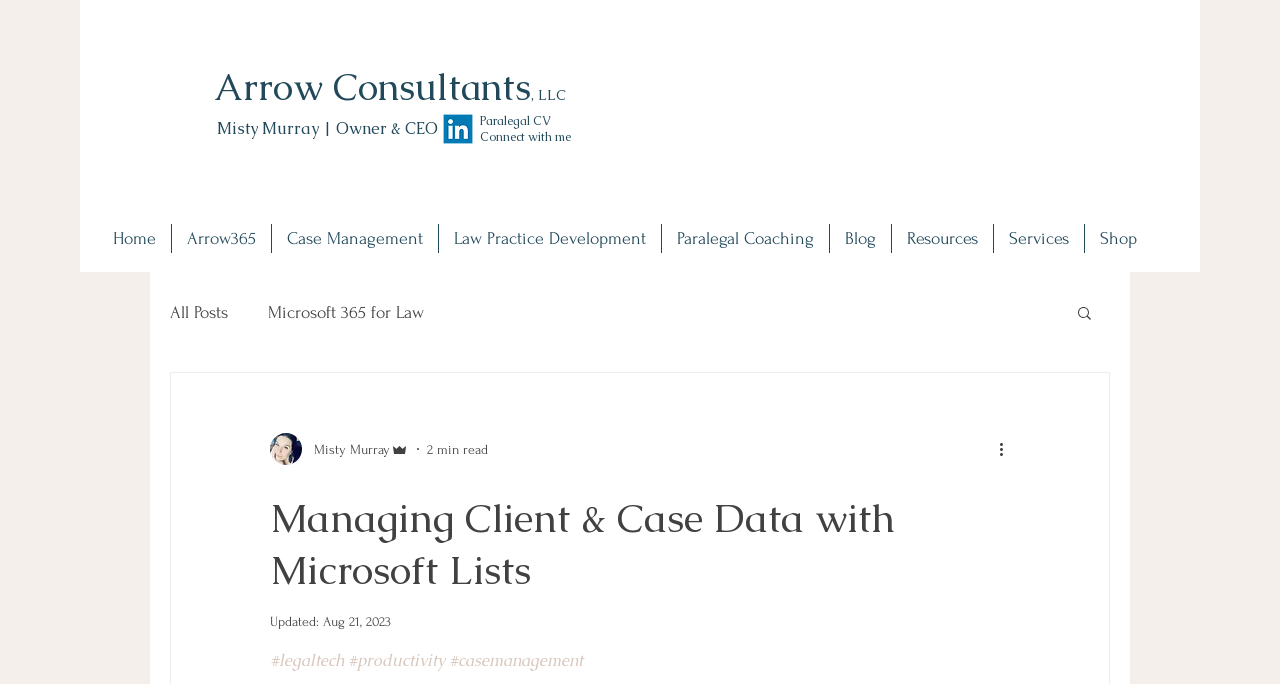Please identify the bounding box coordinates of the clickable area that will fulfill the following instruction: "Go to the Case Management page". The coordinates should be in the format of four float numbers between 0 and 1, i.e., [left, top, right, bottom].

[0.212, 0.327, 0.342, 0.37]